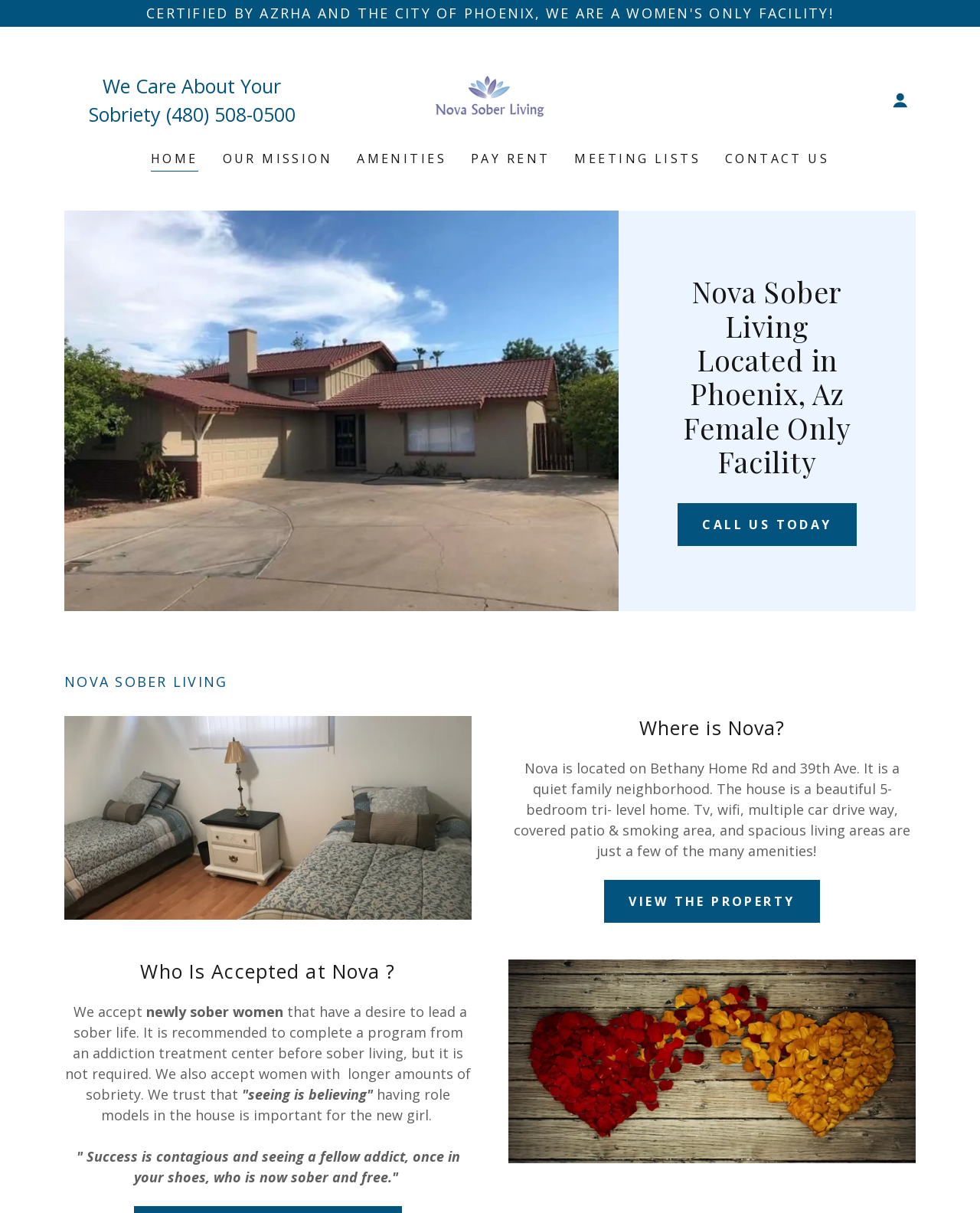What is the name of the facility?
Give a single word or phrase as your answer by examining the image.

Nova Sober Living